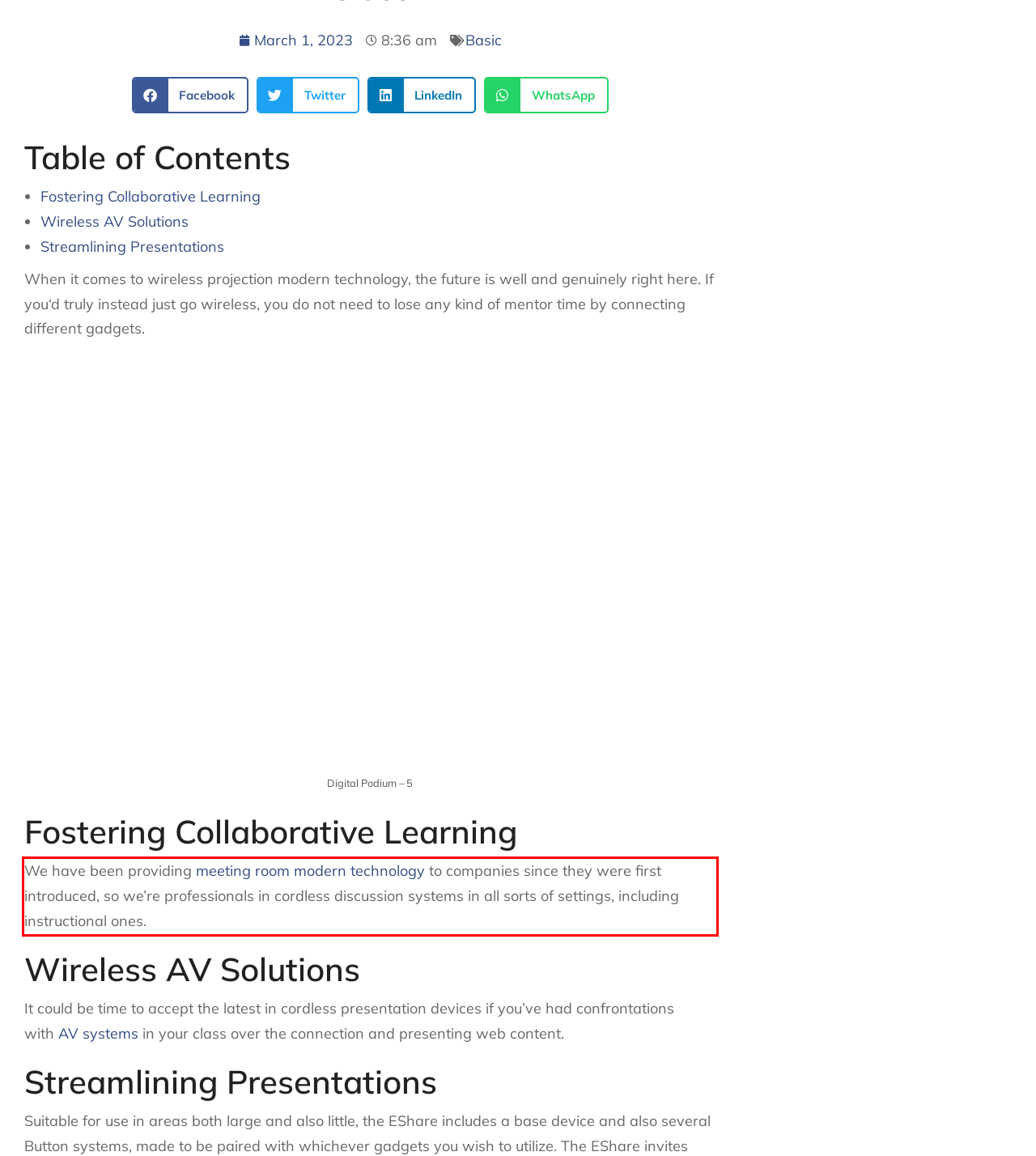Observe the screenshot of the webpage that includes a red rectangle bounding box. Conduct OCR on the content inside this red bounding box and generate the text.

We have been providing meeting room modern technology to companies since they were first introduced, so we’re professionals in cordless discussion systems in all sorts of settings, including instructional ones.